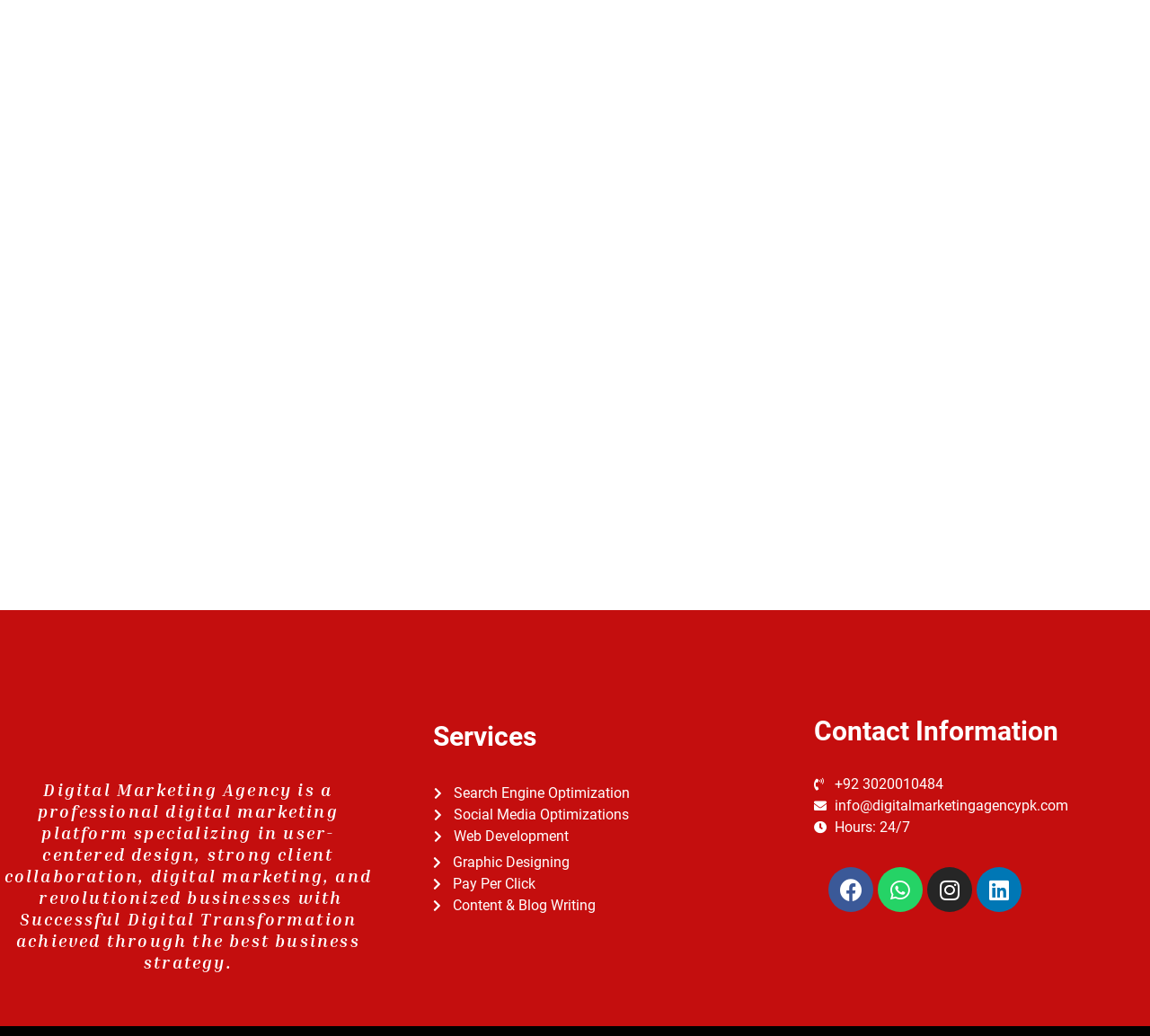Identify the bounding box coordinates of the clickable section necessary to follow the following instruction: "Click on Search Engine Optimization". The coordinates should be presented as four float numbers from 0 to 1, i.e., [left, top, right, bottom].

[0.377, 0.755, 0.658, 0.776]